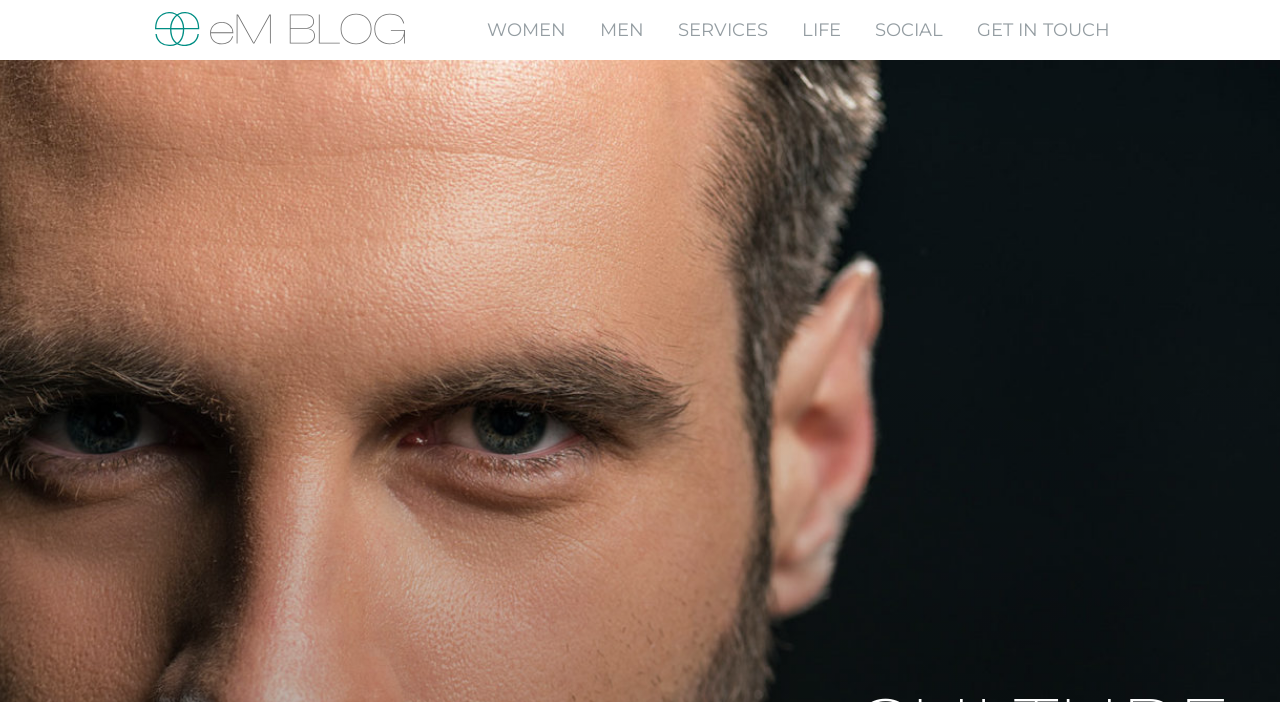Show the bounding box coordinates for the HTML element as described: "get in touch".

[0.752, 0.0, 0.879, 0.085]